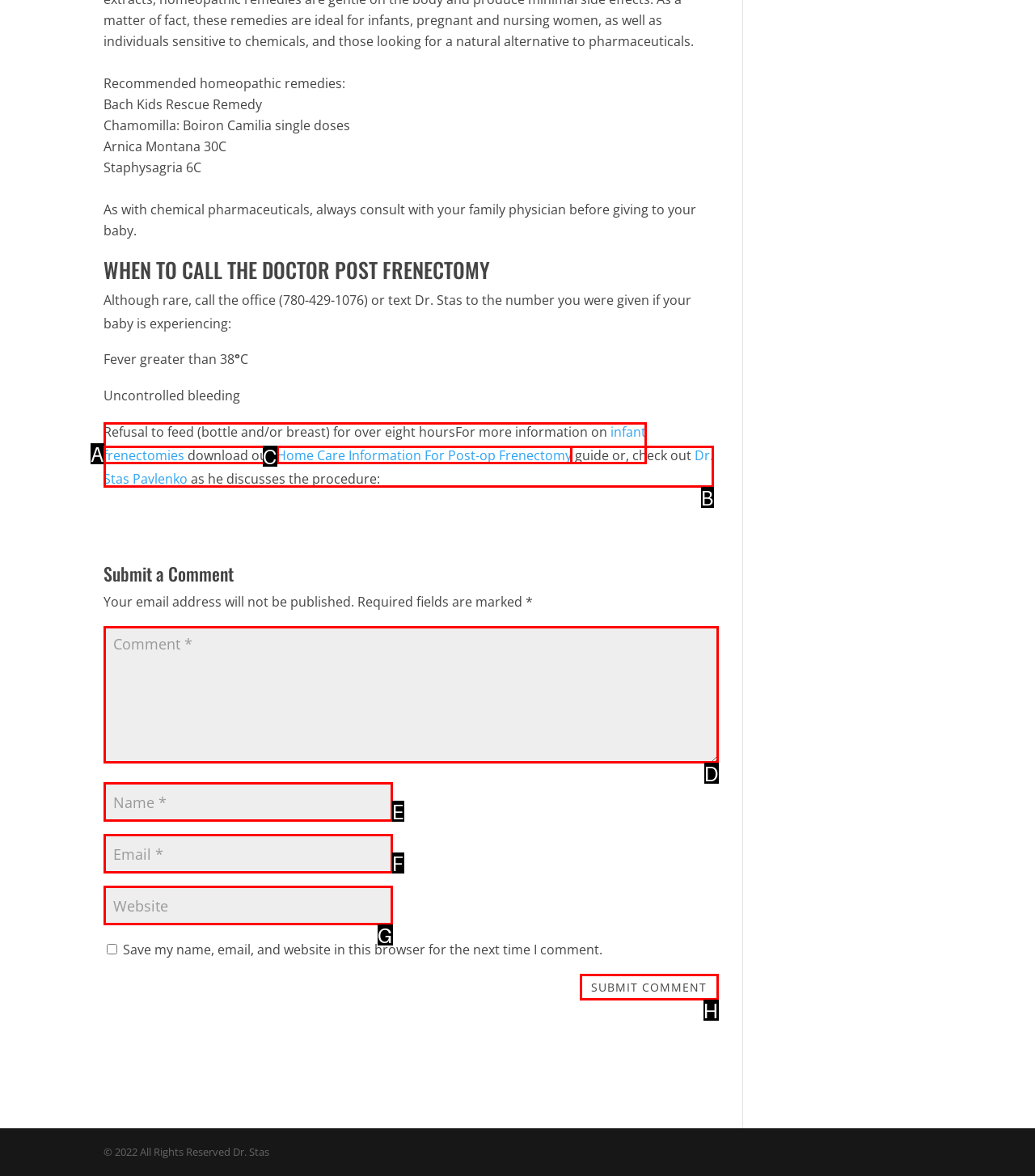Point out the HTML element I should click to achieve the following task: Enter a comment in the text box Provide the letter of the selected option from the choices.

D